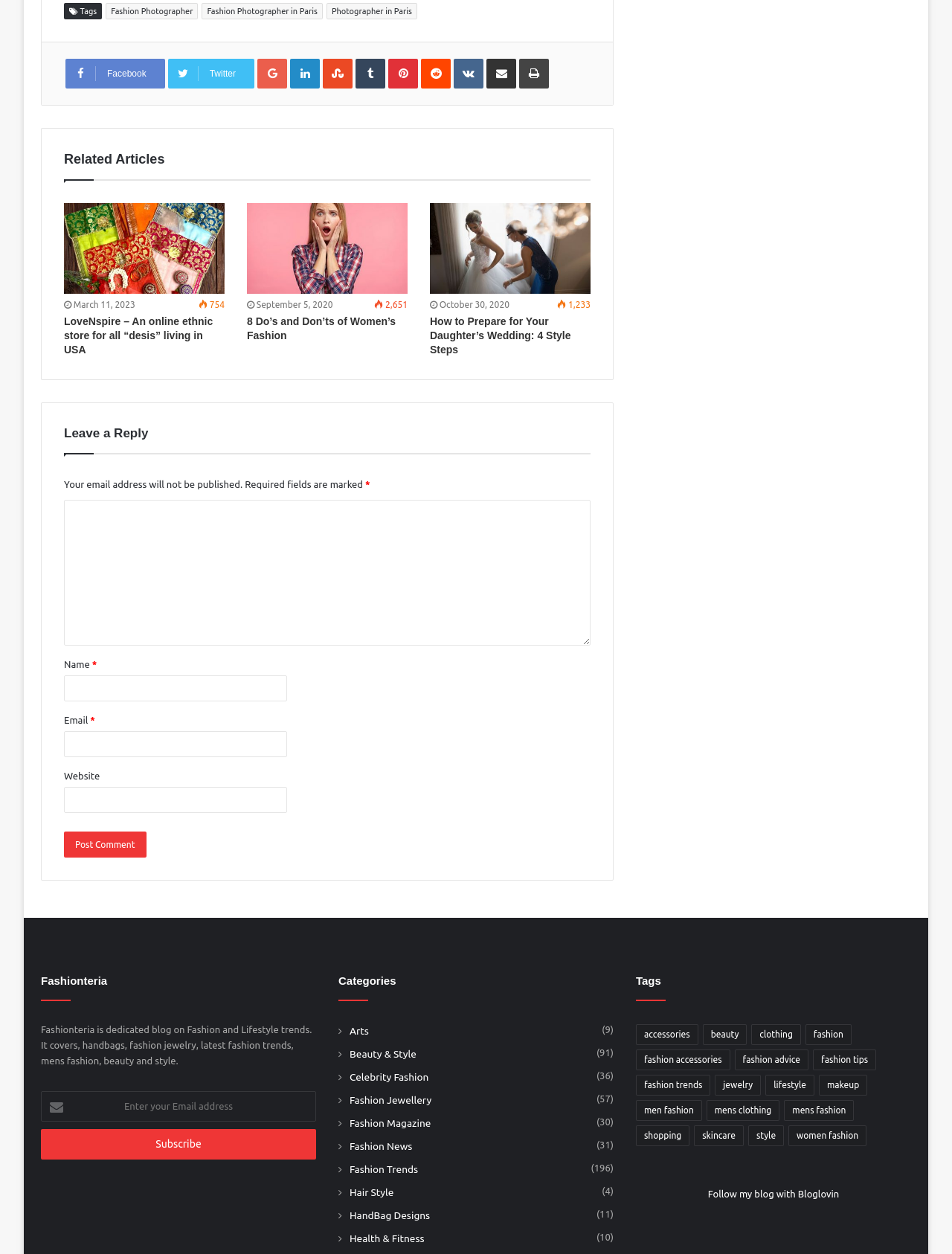Determine the bounding box coordinates of the region that needs to be clicked to achieve the task: "Copy a link to the post by @terrybritton".

None